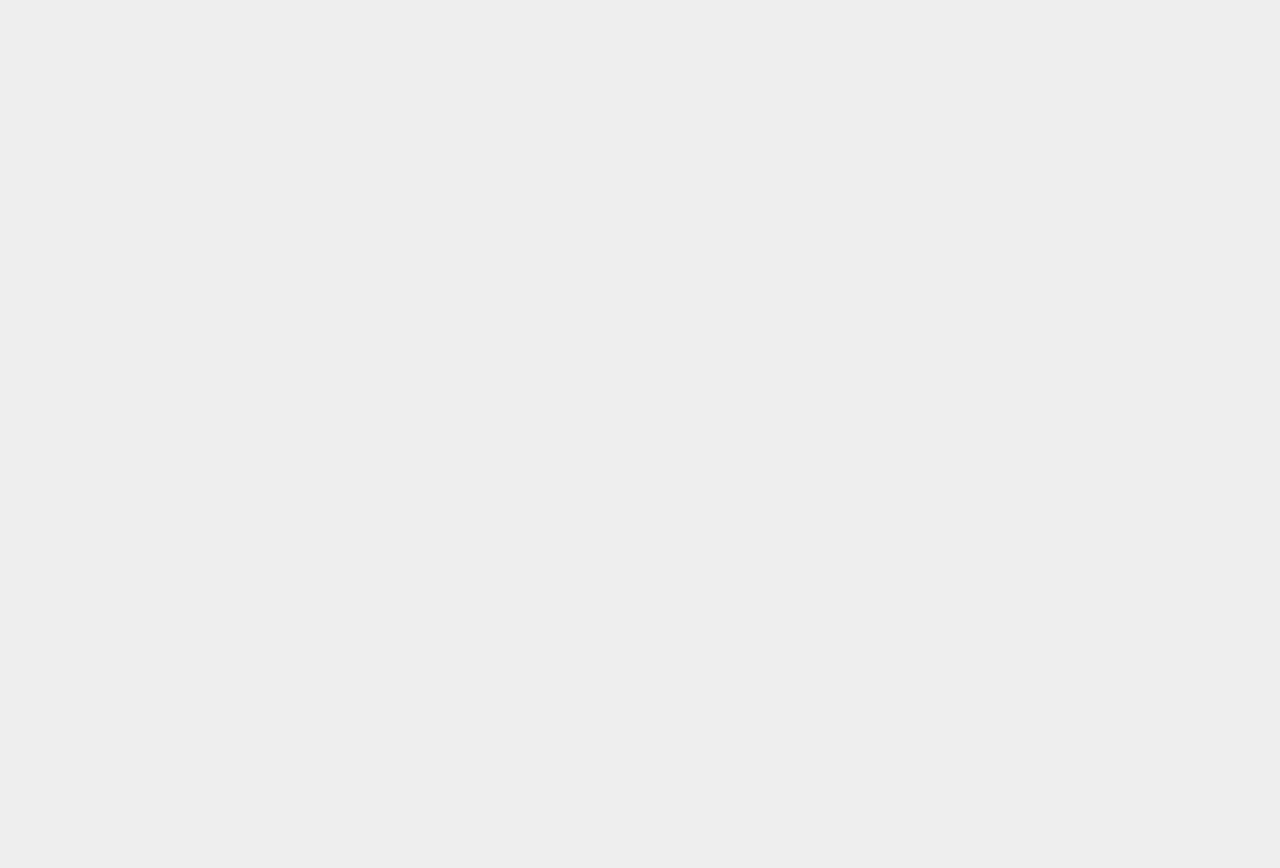Using the element description: "Powered by www.NASTC.com", determine the bounding box coordinates for the specified UI element. The coordinates should be four float numbers between 0 and 1, [left, top, right, bottom].

[0.42, 0.773, 0.58, 0.792]